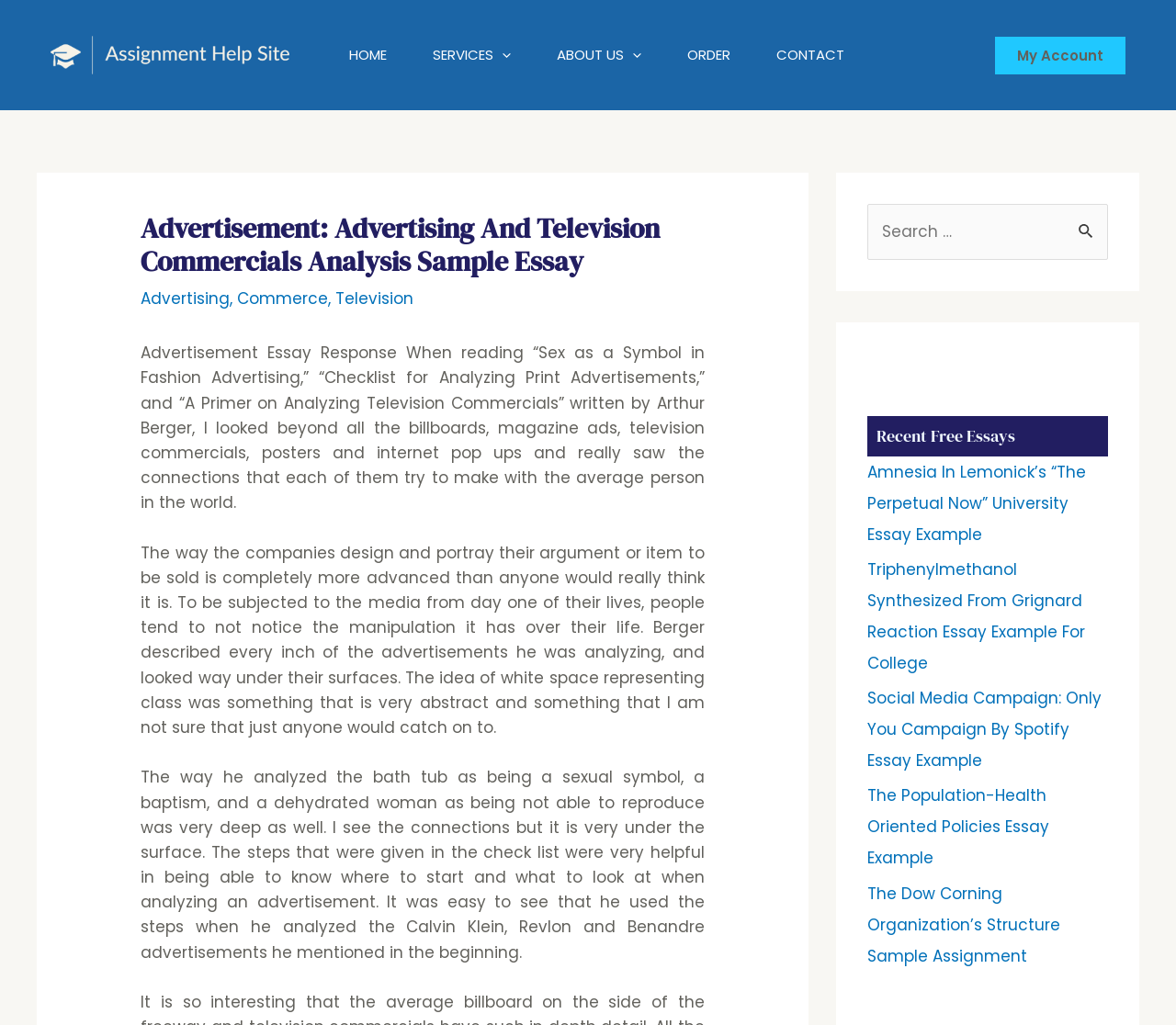Identify the bounding box coordinates of the region that needs to be clicked to carry out this instruction: "Click the 'CONTACT' link". Provide these coordinates as four float numbers ranging from 0 to 1, i.e., [left, top, right, bottom].

[0.641, 0.0, 0.738, 0.108]